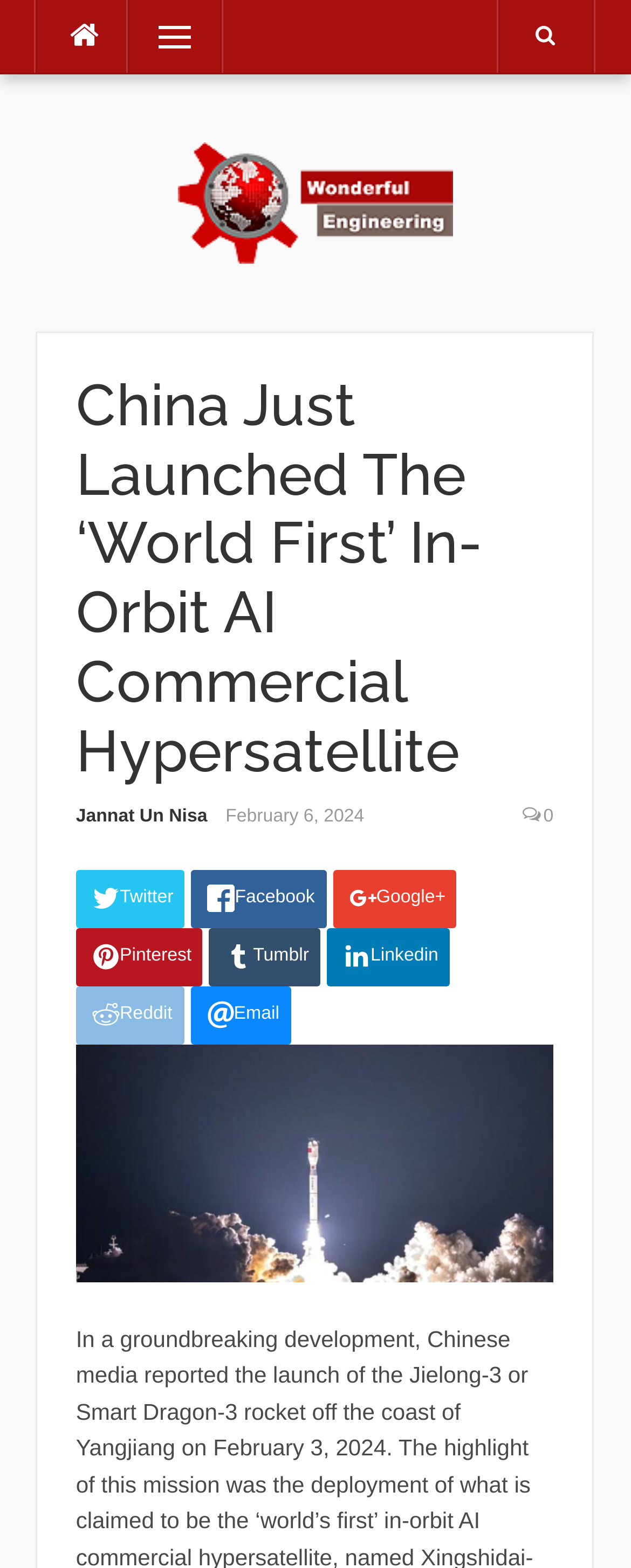Write a detailed summary of the webpage, including text, images, and layout.

The webpage appears to be an article about China launching the "World First" in-orbit AI commercial hypersatellite. At the top, there are several links, including a menu icon, a link to "Wonderful Engineering", and a share icon. Below these links, there is a header section with the title "China Just Launched The ‘World First’ In-Orbit AI Commercial Hypersatellite" and a subheading with the author's name, "Jannat Un Nisa", and the date "February 6, 2024".

To the right of the header section, there are several social media links, including Twitter, Facebook, Google+, Pinterest, Tumblr, Linkedin, Reddit, and Email, each accompanied by a small icon. These links are arranged vertically, with Twitter at the top and Email at the bottom.

The article itself is not explicitly described in the accessibility tree, but the meta description suggests that it discusses the launch of the Jielong-3 or Smart Dragon-3 rocket off the coast of Yangjiang on February 3.